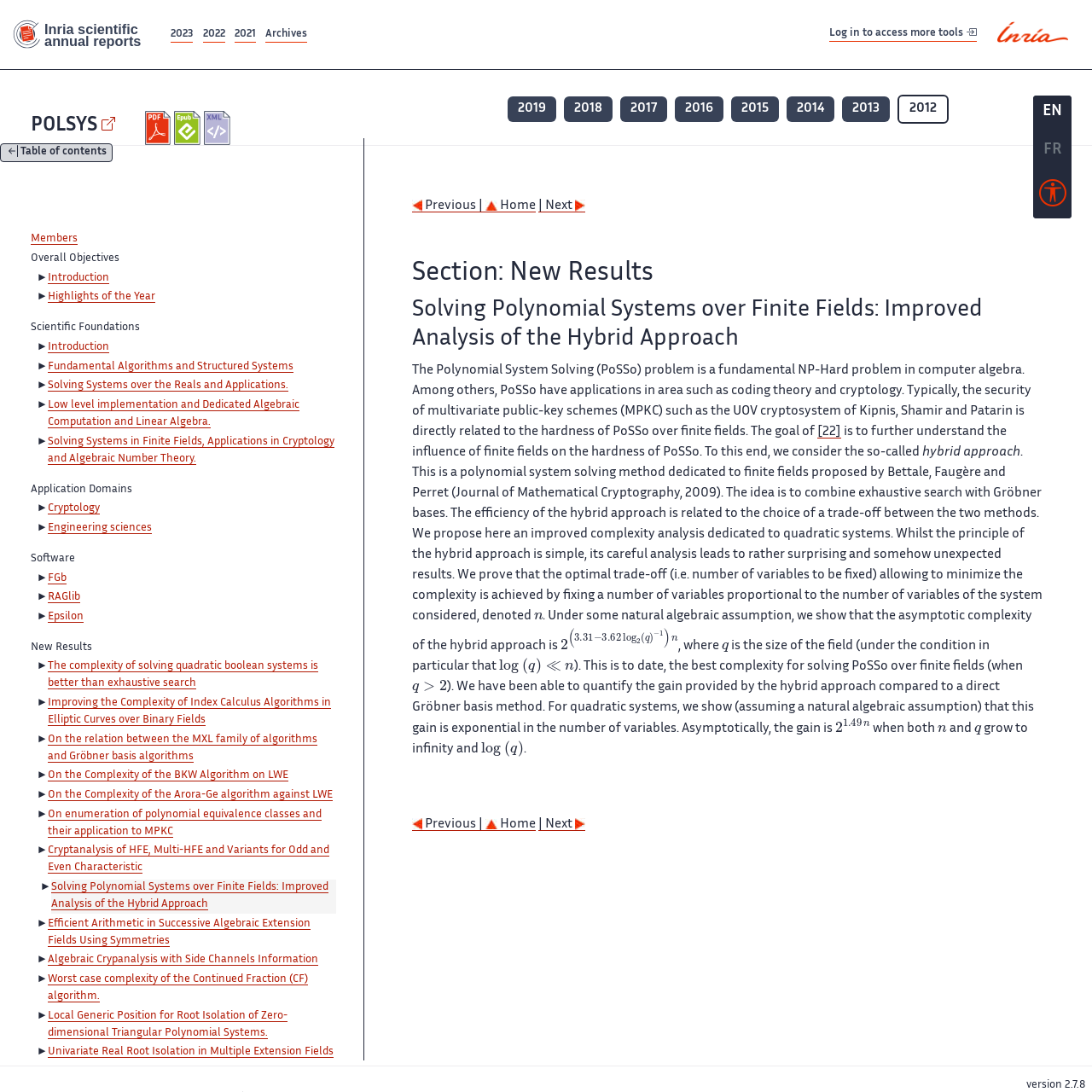Please mark the bounding box coordinates of the area that should be clicked to carry out the instruction: "View the 'POLSYS' report".

[0.028, 0.107, 0.105, 0.125]